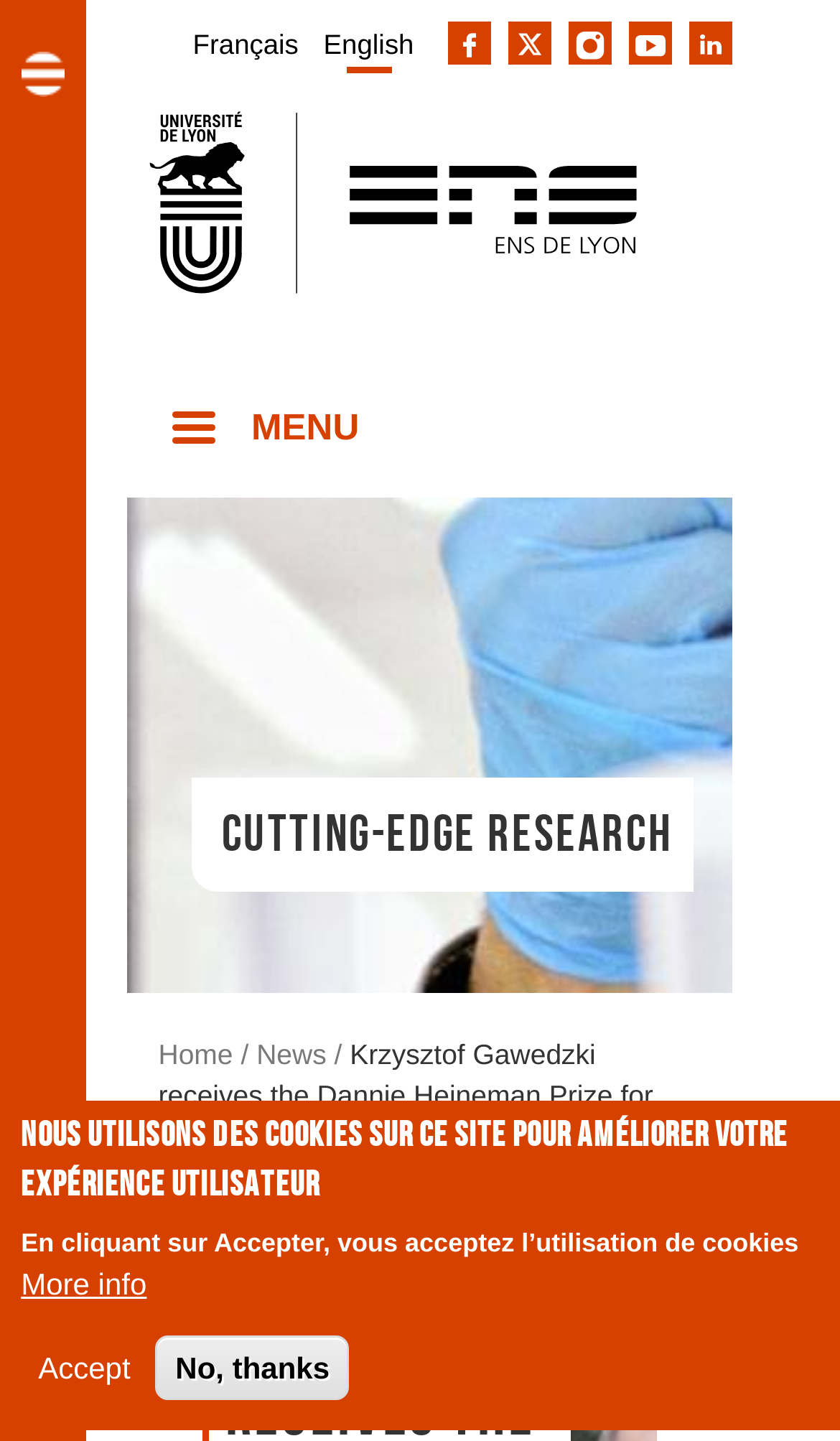Please find the bounding box coordinates of the element that needs to be clicked to perform the following instruction: "click muffSec link". The bounding box coordinates should be four float numbers between 0 and 1, represented as [left, top, right, bottom].

None